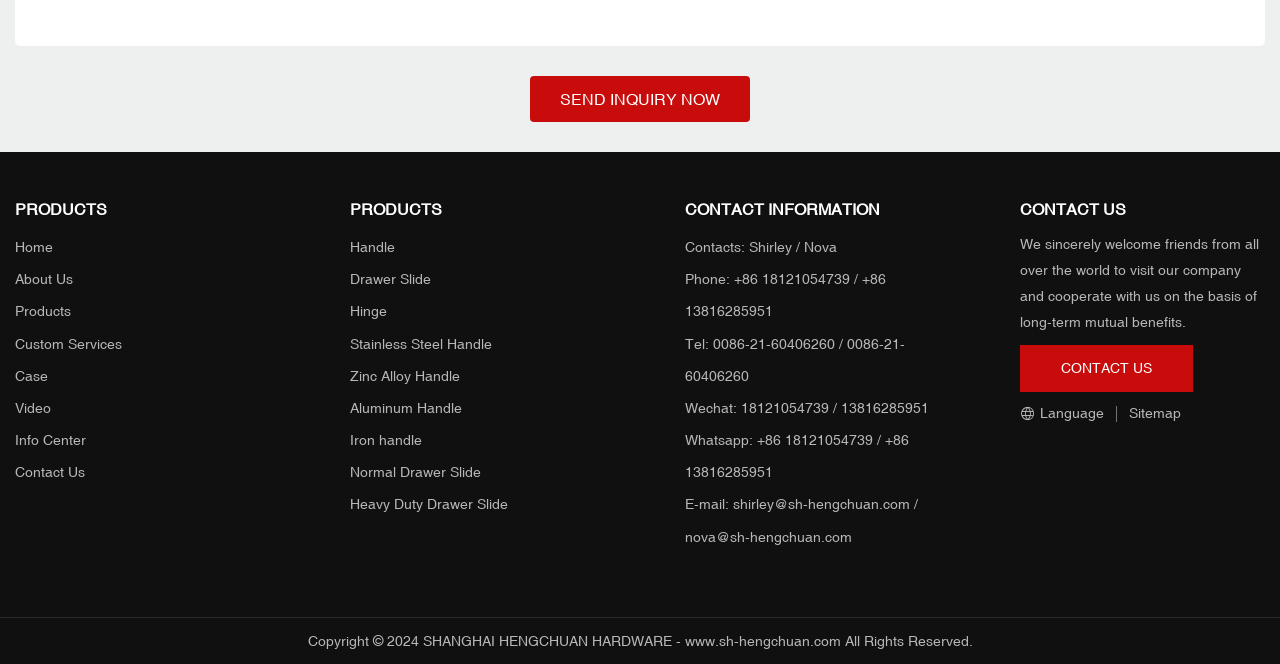What is the company's website?
Please respond to the question thoroughly and include all relevant details.

The webpage has a copyright notice at the bottom that mentions the company's website, which is www.sh-hengchuan.com.